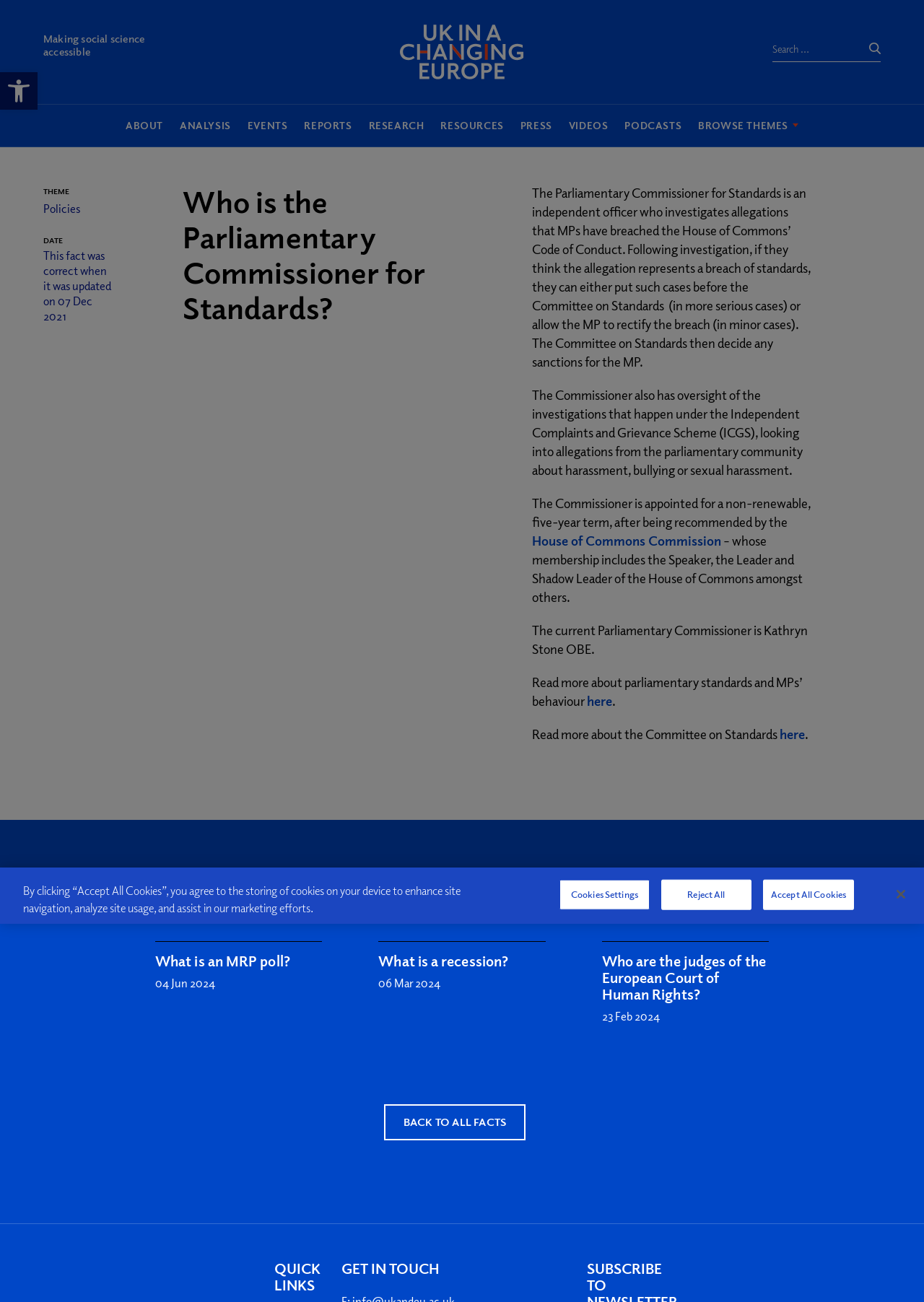Please determine the bounding box coordinates of the area that needs to be clicked to complete this task: 'Go to ABOUT page'. The coordinates must be four float numbers between 0 and 1, formatted as [left, top, right, bottom].

[0.136, 0.091, 0.177, 0.101]